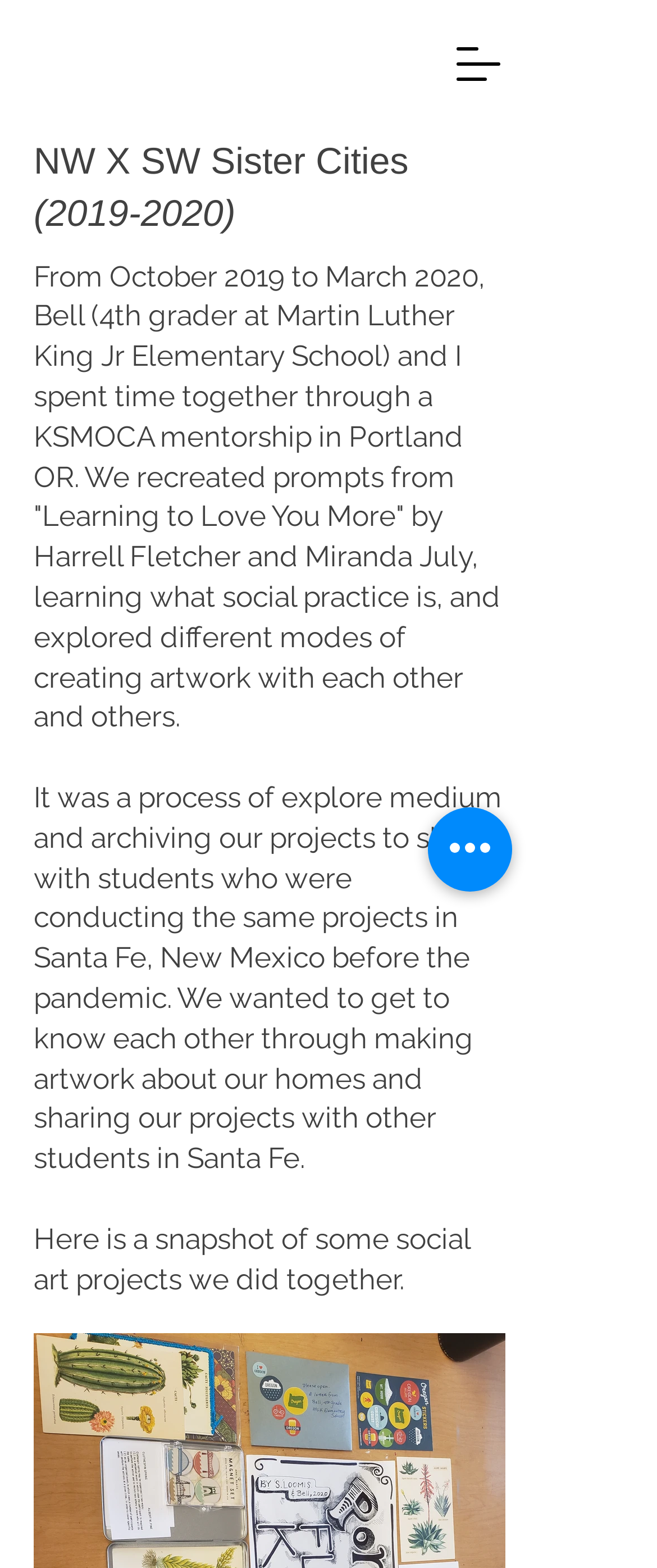Bounding box coordinates are given in the format (top-left x, top-left y, bottom-right x, bottom-right y). All values should be floating point numbers between 0 and 1. Provide the bounding box coordinate for the UI element described as: aria-label="Menu"

None